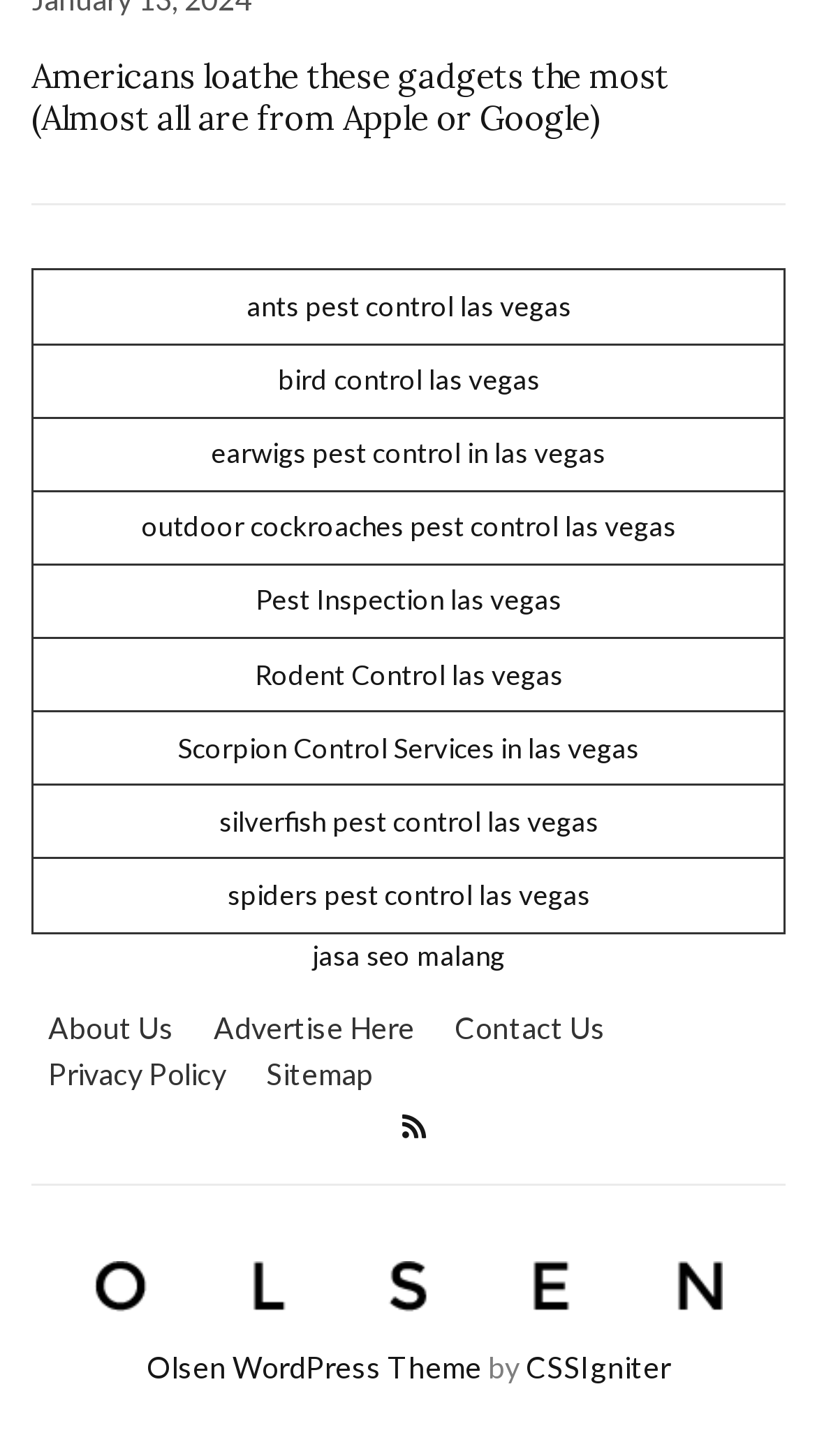Answer the following query with a single word or phrase:
What is the relationship between the links 'About Us', 'Advertise Here', and 'Contact Us'?

They are navigation links